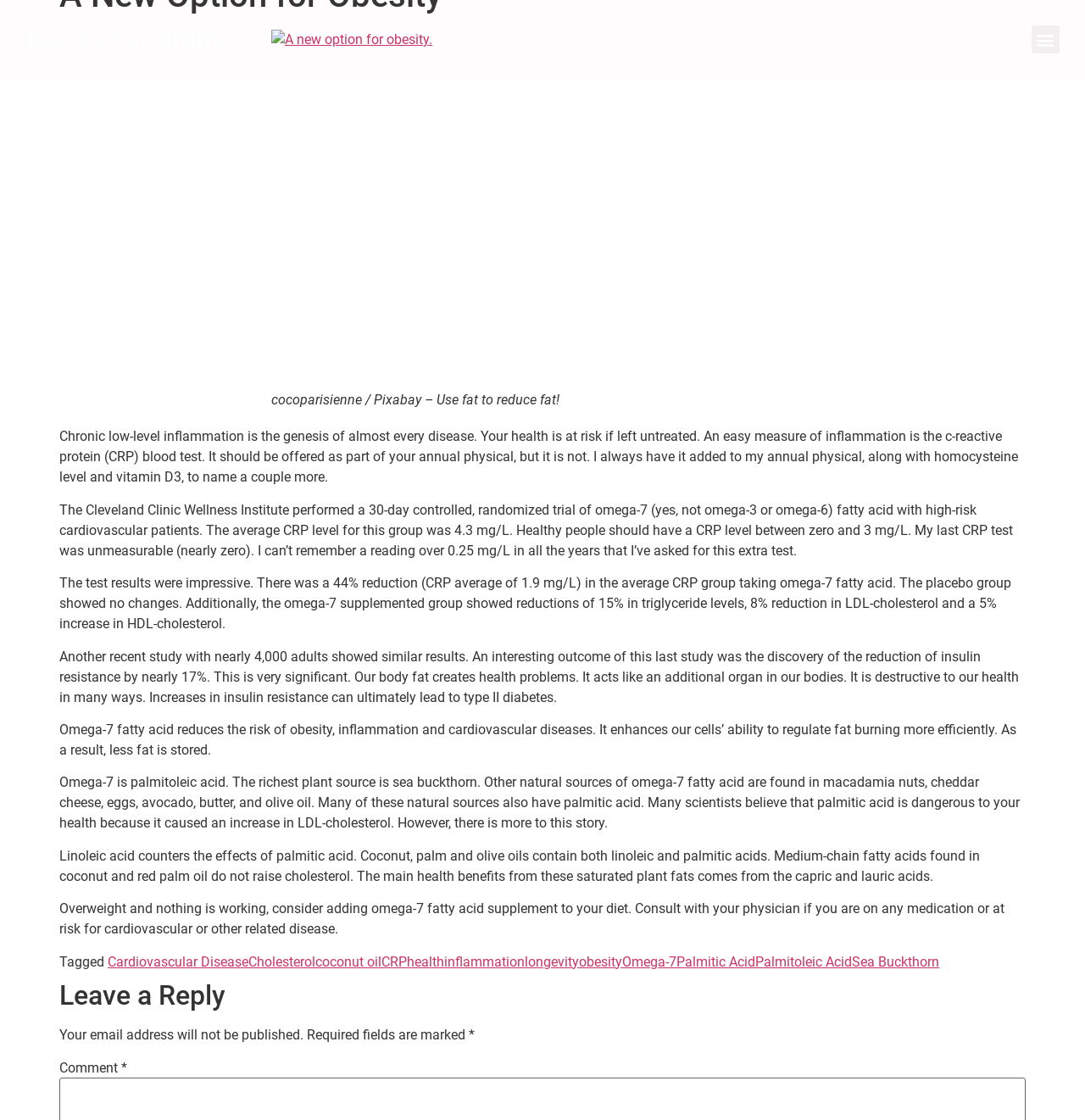Find and provide the bounding box coordinates for the UI element described here: "Cholesterol". The coordinates should be given as four float numbers between 0 and 1: [left, top, right, bottom].

[0.229, 0.851, 0.291, 0.866]